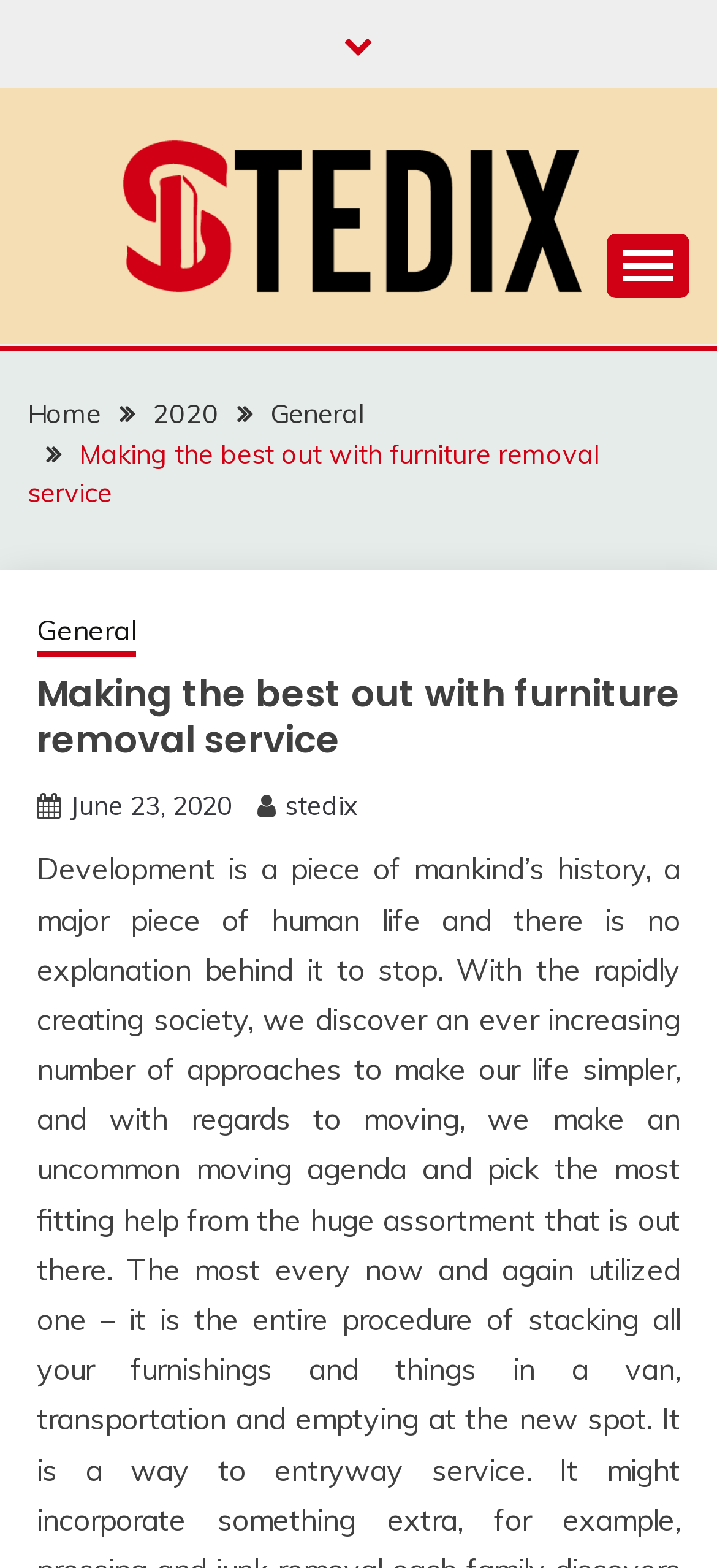What is the date of the article?
Please craft a detailed and exhaustive response to the question.

I found the date of the article by looking at the link element with the text 'June 23, 2020', which is a common format for article dates.